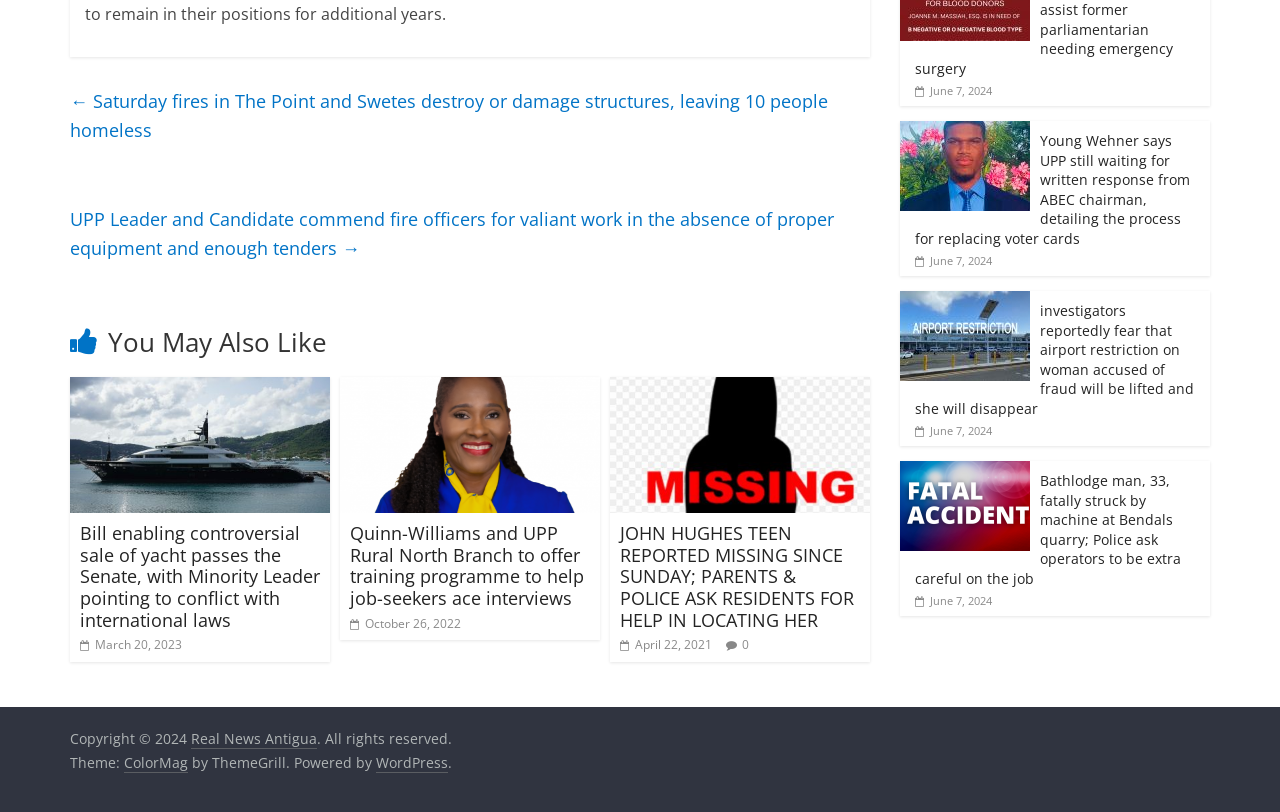Determine the bounding box coordinates for the HTML element mentioned in the following description: "October 26, 2022October 26, 2022". The coordinates should be a list of four floats ranging from 0 to 1, represented as [left, top, right, bottom].

[0.273, 0.757, 0.36, 0.778]